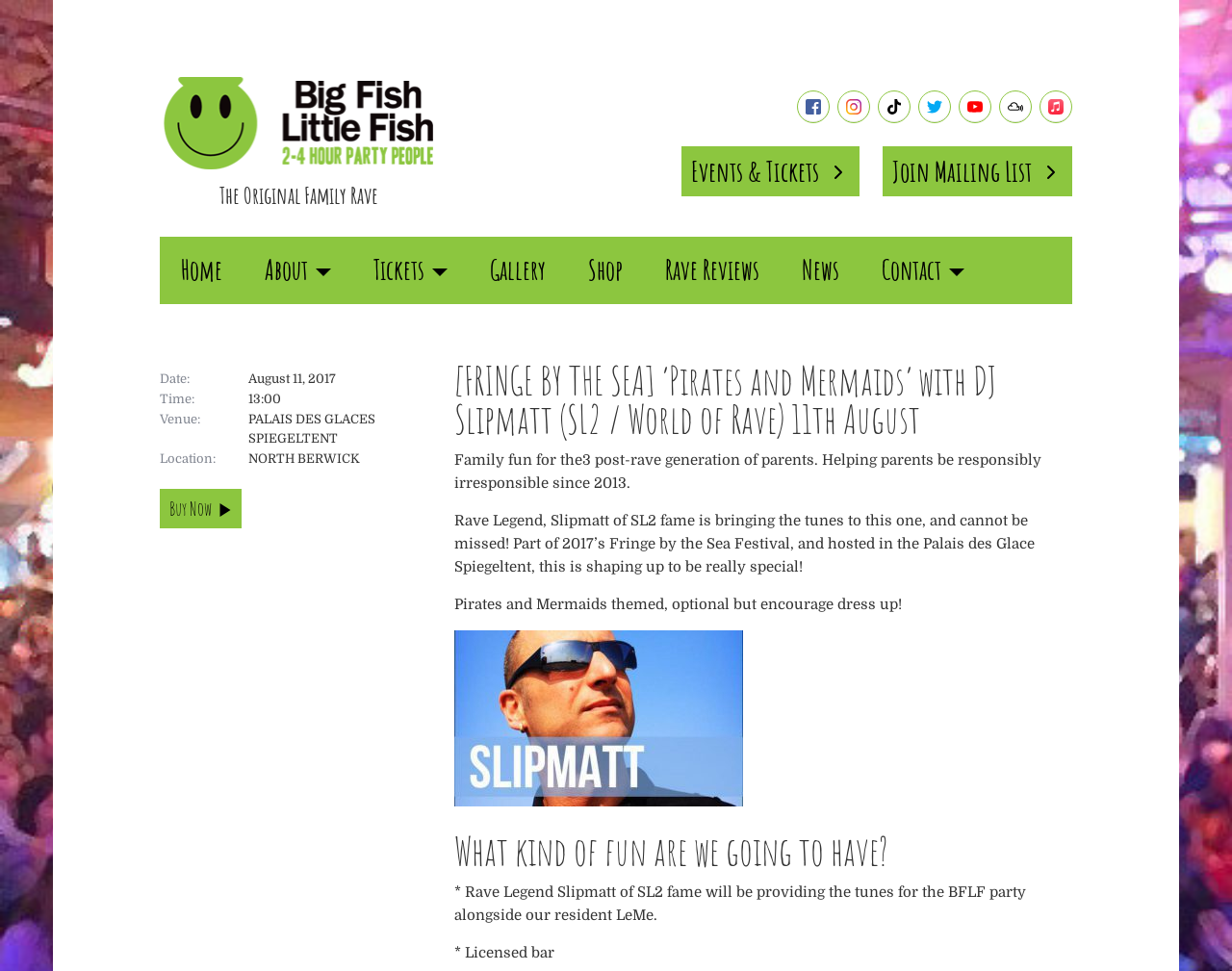Identify the bounding box coordinates of the area you need to click to perform the following instruction: "Click on 'The Original Family Rave' link".

[0.13, 0.071, 0.355, 0.224]